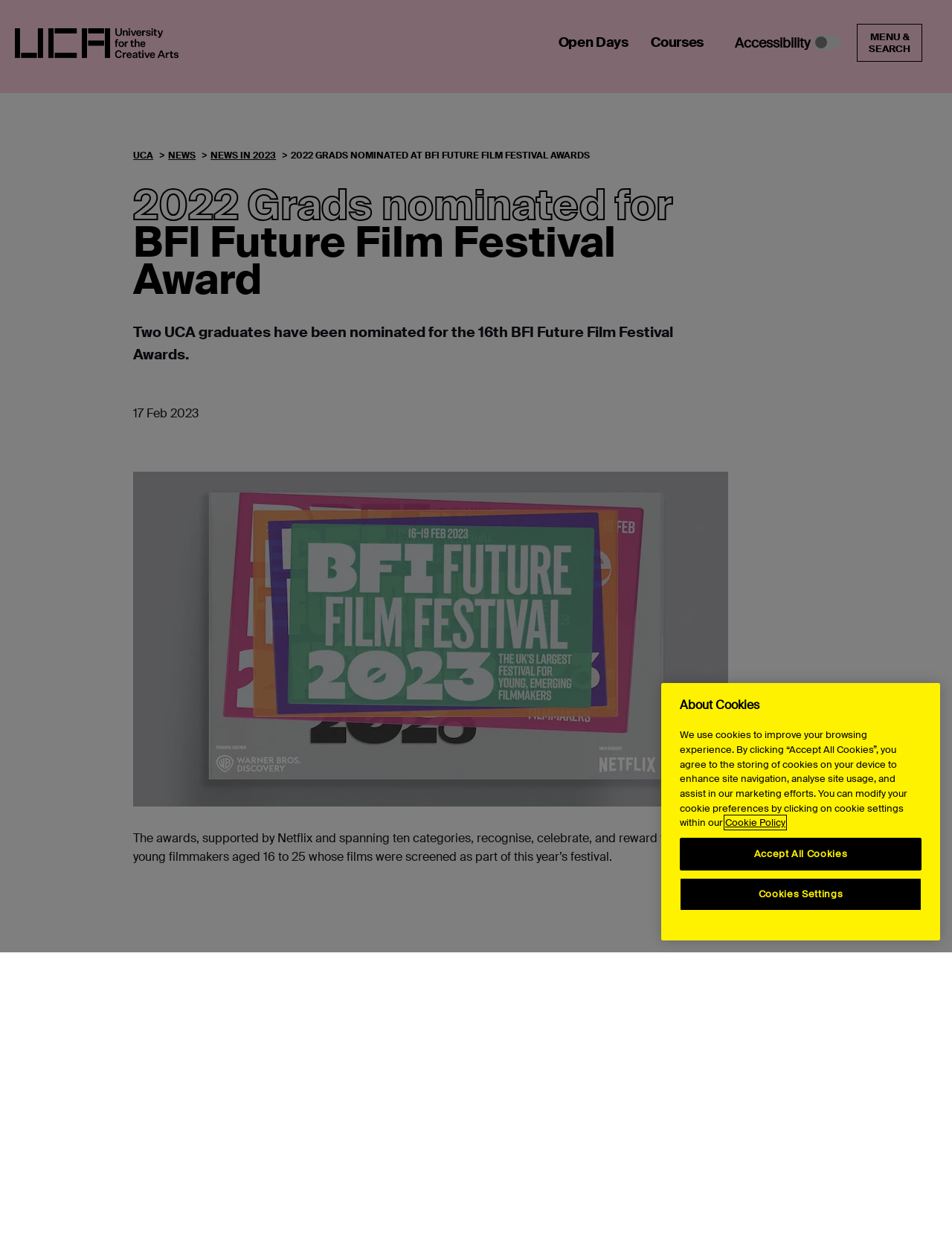Locate the bounding box coordinates of the element that should be clicked to execute the following instruction: "Click the UCA link".

[0.016, 0.023, 0.188, 0.047]